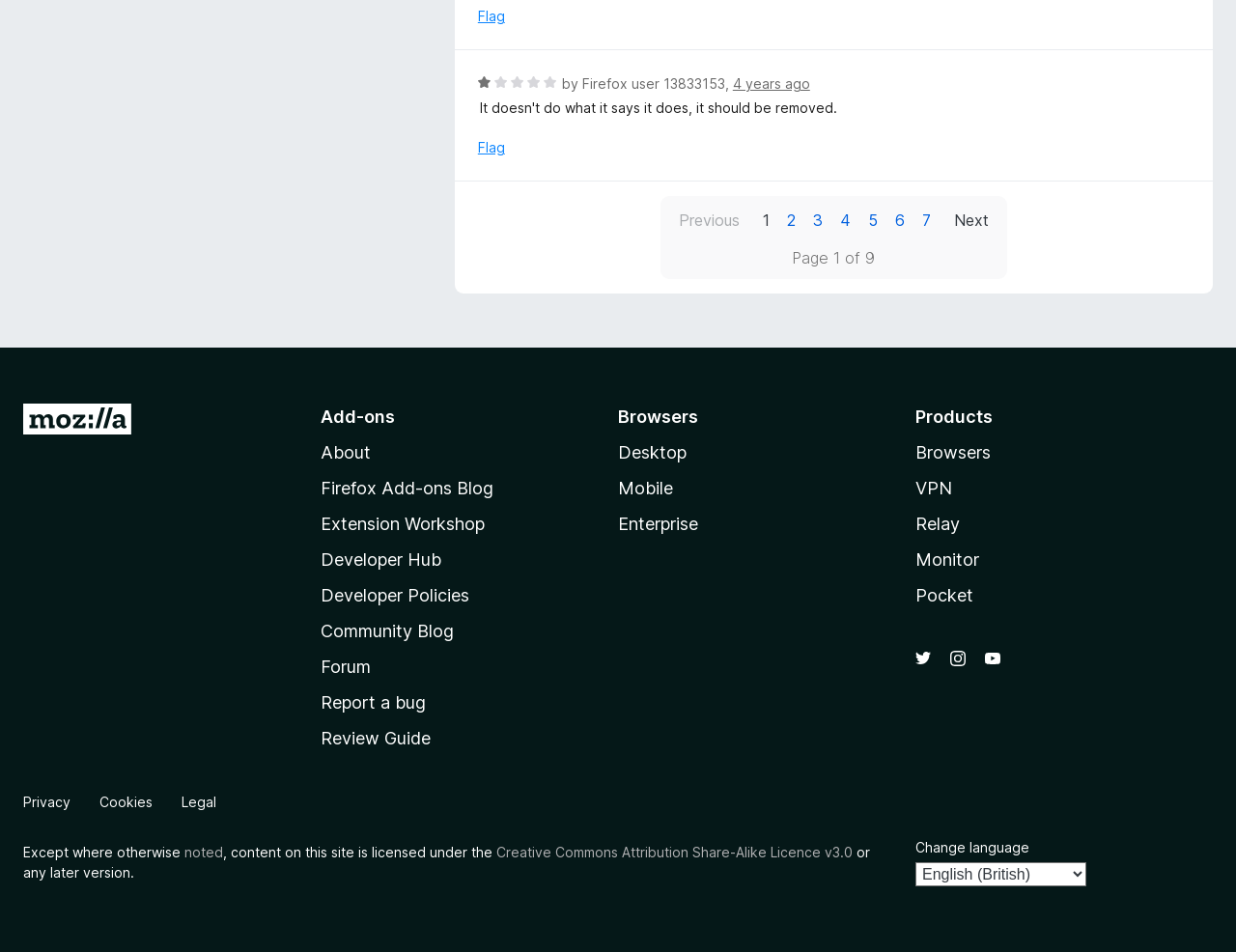Please give the bounding box coordinates of the area that should be clicked to fulfill the following instruction: "Visit the Firefox Add-ons Blog". The coordinates should be in the format of four float numbers from 0 to 1, i.e., [left, top, right, bottom].

[0.259, 0.502, 0.399, 0.523]